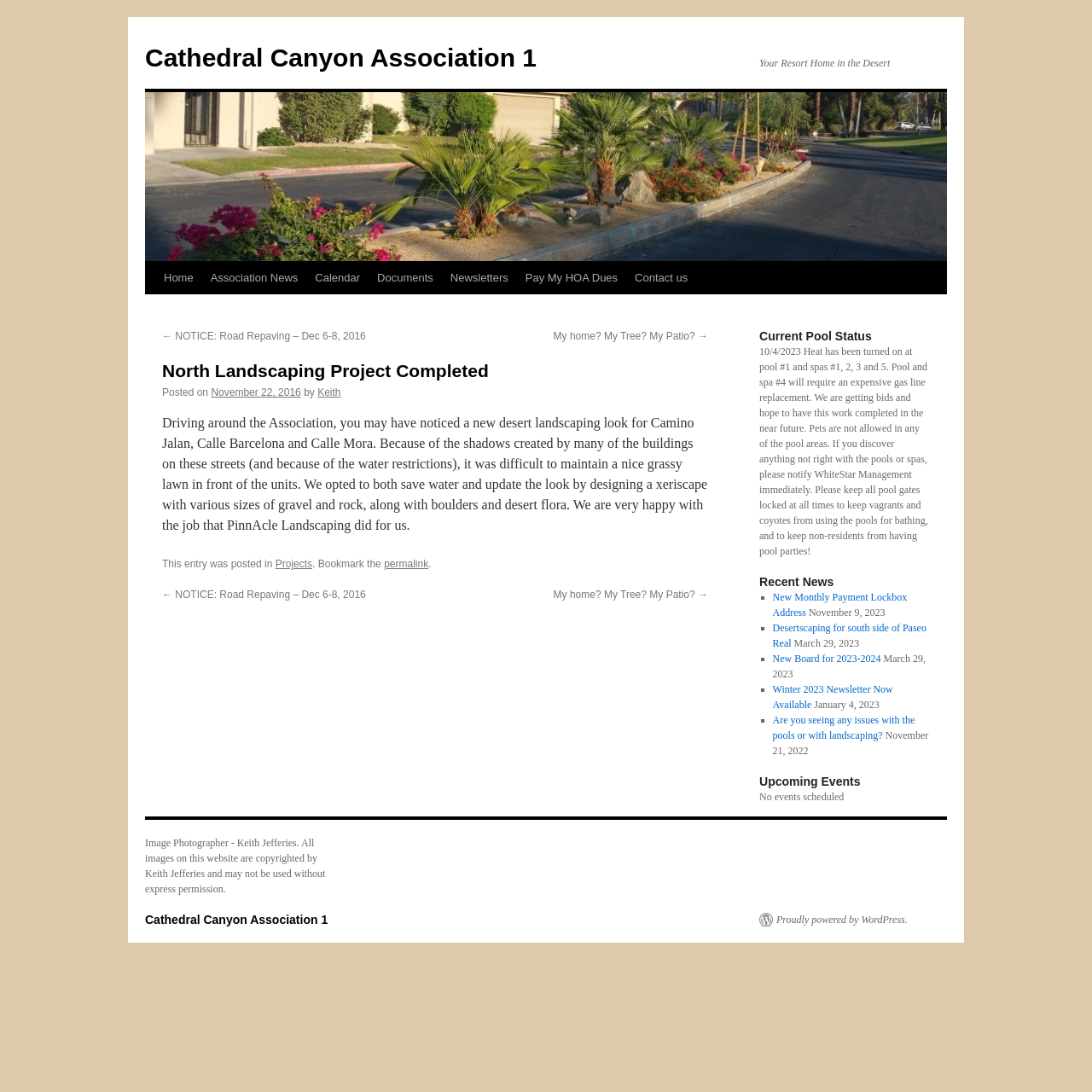Can you provide the bounding box coordinates for the element that should be clicked to implement the instruction: "Read the 'North Landscaping Project Completed' article"?

[0.148, 0.329, 0.648, 0.35]